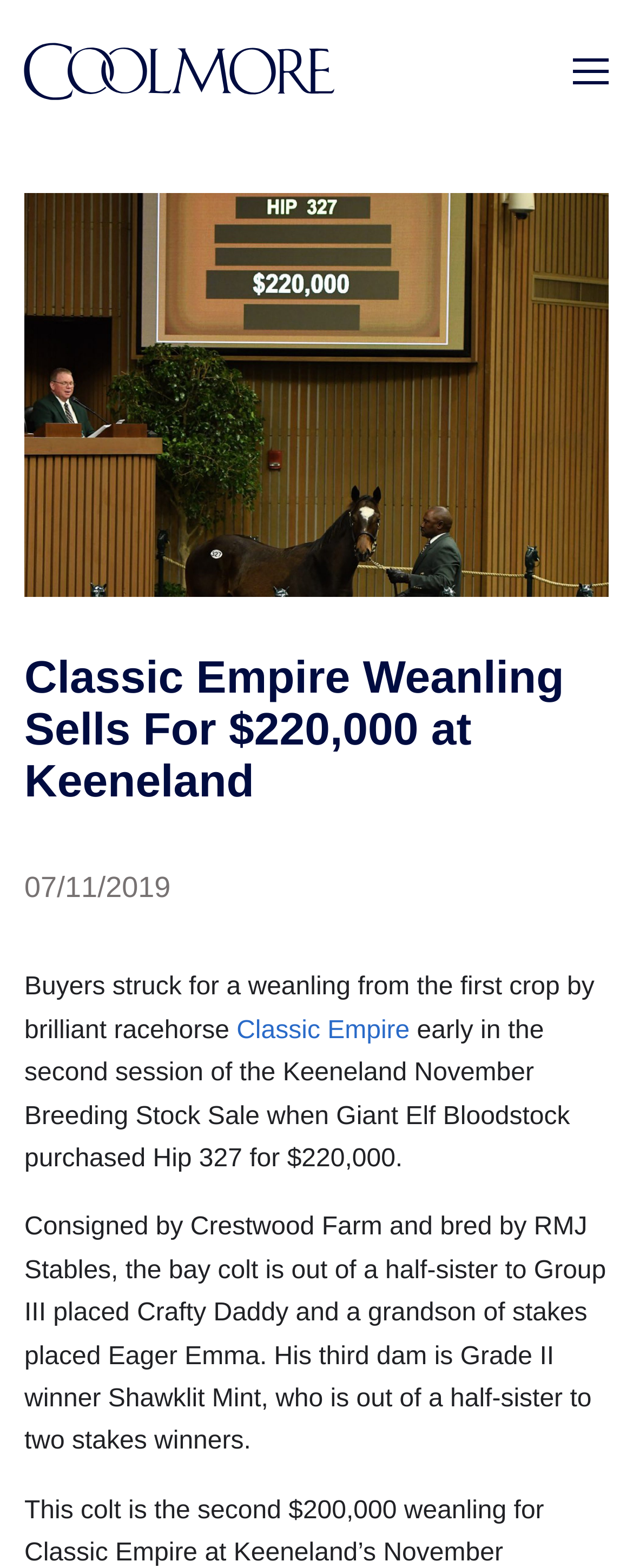Please answer the following question using a single word or phrase: 
Who is the breeder of the weanling?

RMJ Stables